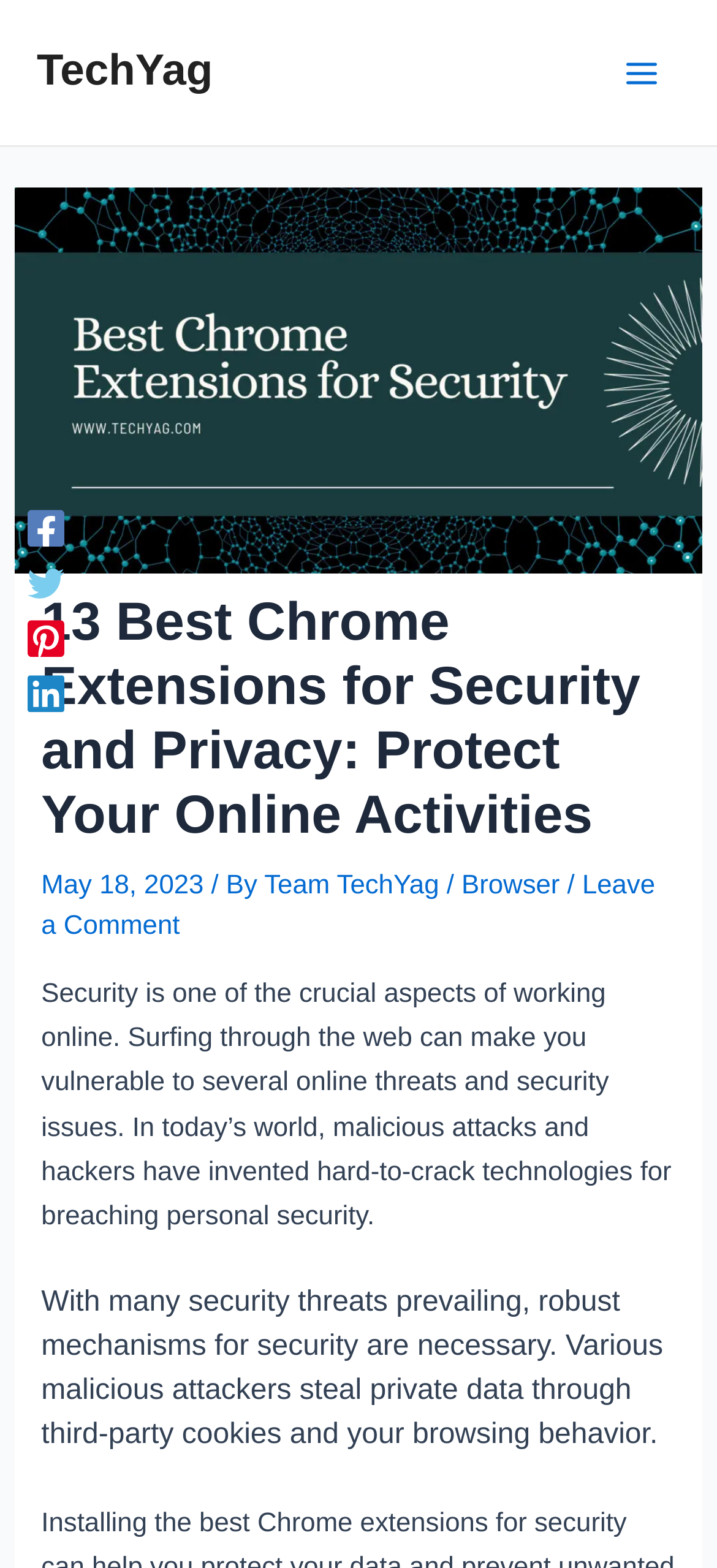Generate a thorough caption that explains the contents of the webpage.

This webpage is about protecting oneself online with the best Chrome extensions for security. At the top left, there is a link to "TechYag" and a button labeled "Main Menu" at the top right. Below the button, there is a header section that spans almost the entire width of the page. Within this section, there is a large image related to Chrome extensions for security, followed by a heading that reads "13 Best Chrome Extensions for Security and Privacy: Protect Your Online Activities". 

Below the heading, there is a date "May 18, 2023", followed by the author information "/ By Team TechYag" and a category "Browser". There is also a link to "Leave a Comment" at the bottom right of this section. 

The main content of the webpage starts below this header section, with a paragraph of text that discusses the importance of online security and the risks of surfing the web. This is followed by another paragraph that highlights the need for robust security mechanisms to protect against malicious attacks and data theft.

At the top left, below the "TechYag" link, there are four social media links - Facebook, Twitter, Pinterest, and Linkedin - each accompanied by a small icon.